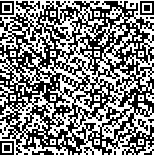Create an extensive and detailed description of the image.

This image displays a QR code, which is part of an academic article titled "困境与出路：我国性侵运动员犯罪行为的刑事规制探究" (Dilemma and Way Out: Research on Criminal Regulation of Sexual Invasion of Athletes in China). The QR code allows readers to quickly access the article online. The accompanying text indicates that the article has been viewed 14,174 times and downloaded 18,913 times, highlighting its relevance in the study of criminal laws related to sexual offenses against athletes. The article is authored by Wang Zhen from Southwest University of Political Science and Law and addresses pressing issues related to the legal protection of athletes' rights in the context of sexual crimes.